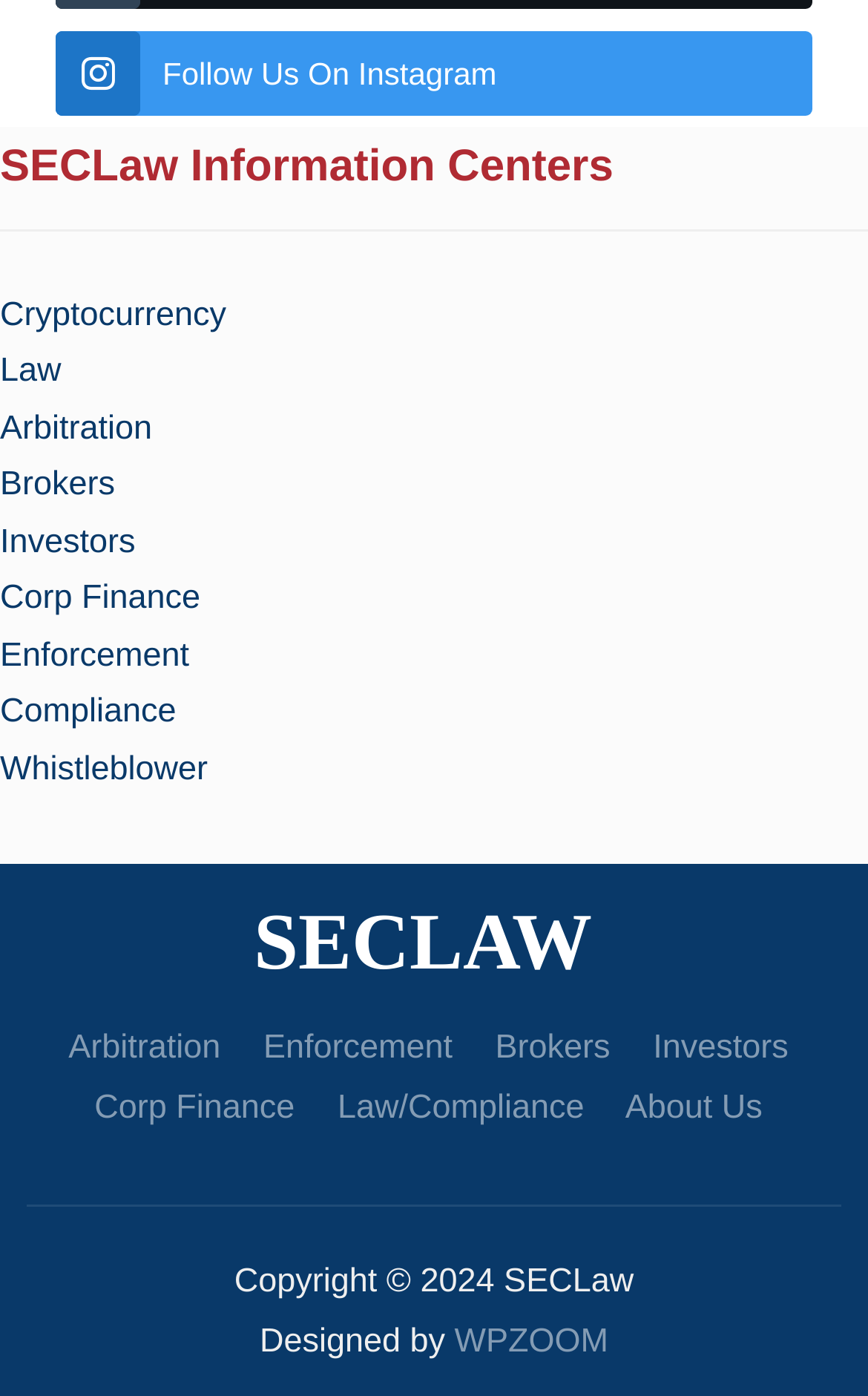Please reply to the following question with a single word or a short phrase:
Who designed the webpage?

WPZOOM